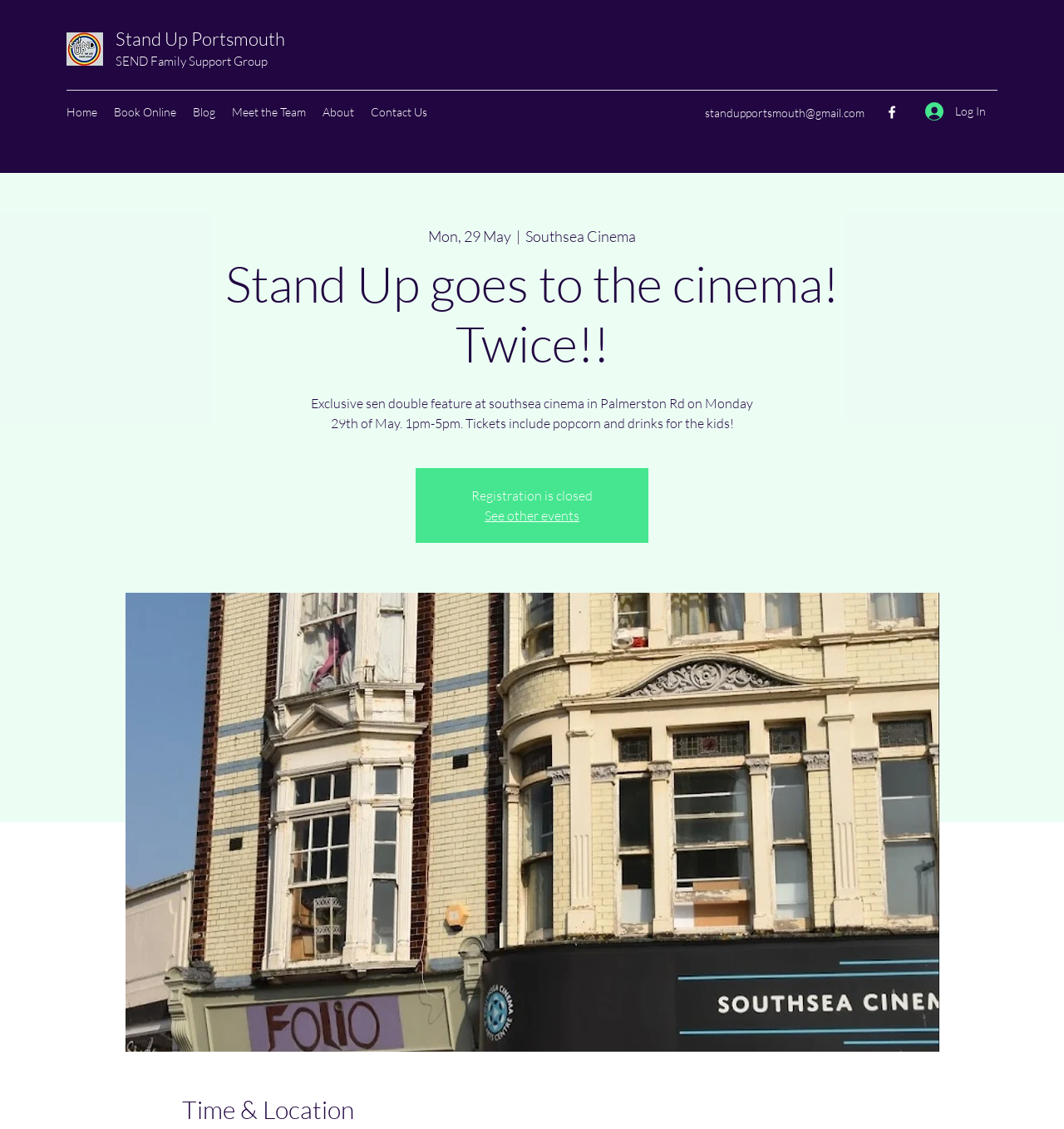Please find the bounding box coordinates of the clickable region needed to complete the following instruction: "Book online". The bounding box coordinates must consist of four float numbers between 0 and 1, i.e., [left, top, right, bottom].

[0.099, 0.088, 0.173, 0.11]